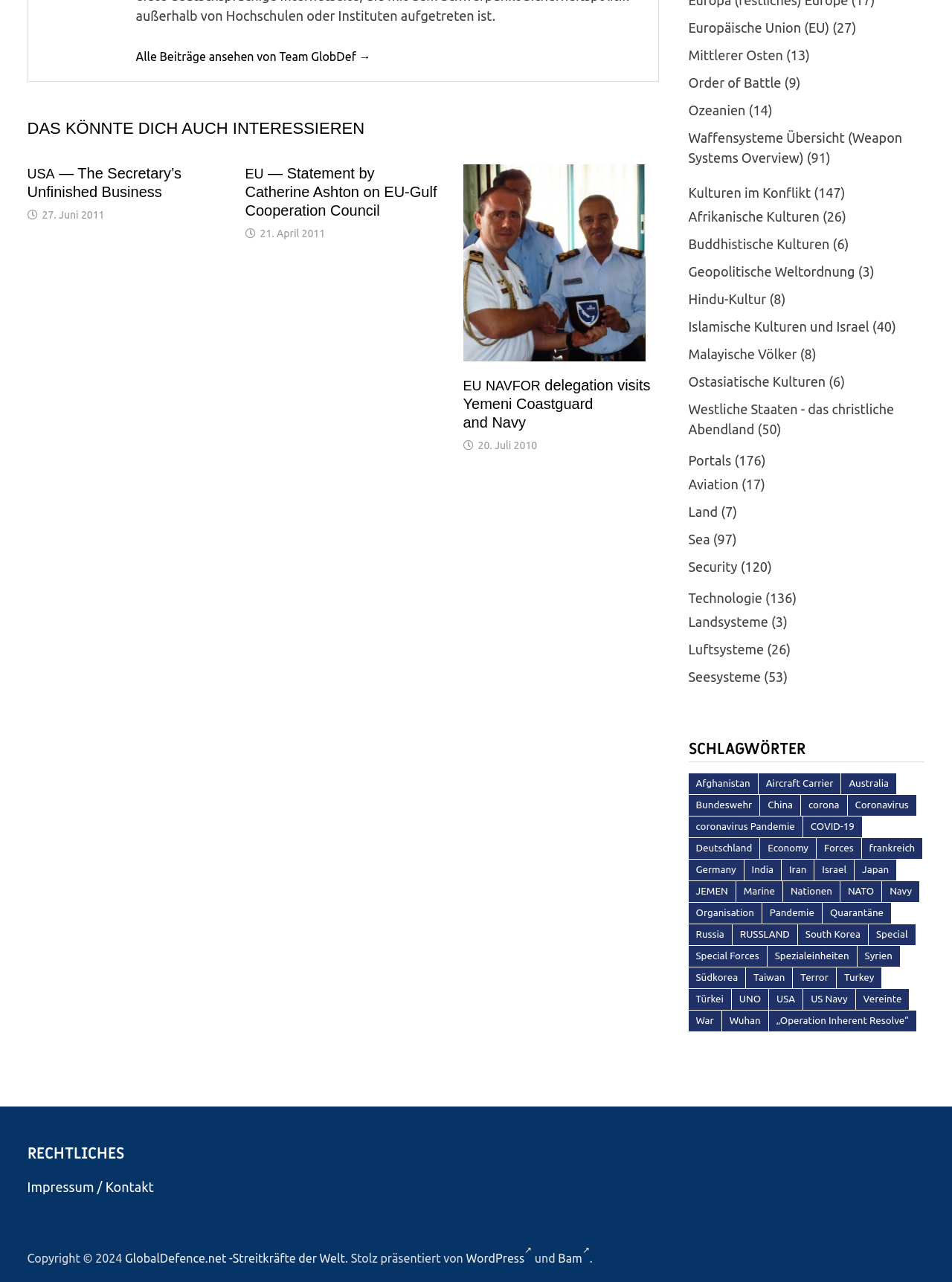Please provide a comprehensive response to the question based on the details in the image: How many links are there under the category 'Westliche Staaten - das christliche Abendland'?

I found the number of links under the category 'Westliche Staaten - das christliche Abendland' by looking at the static text element '(50)' that is directly under the link element 'Westliche Staaten - das christliche Abendland'. This suggests that there are 50 links under this category.